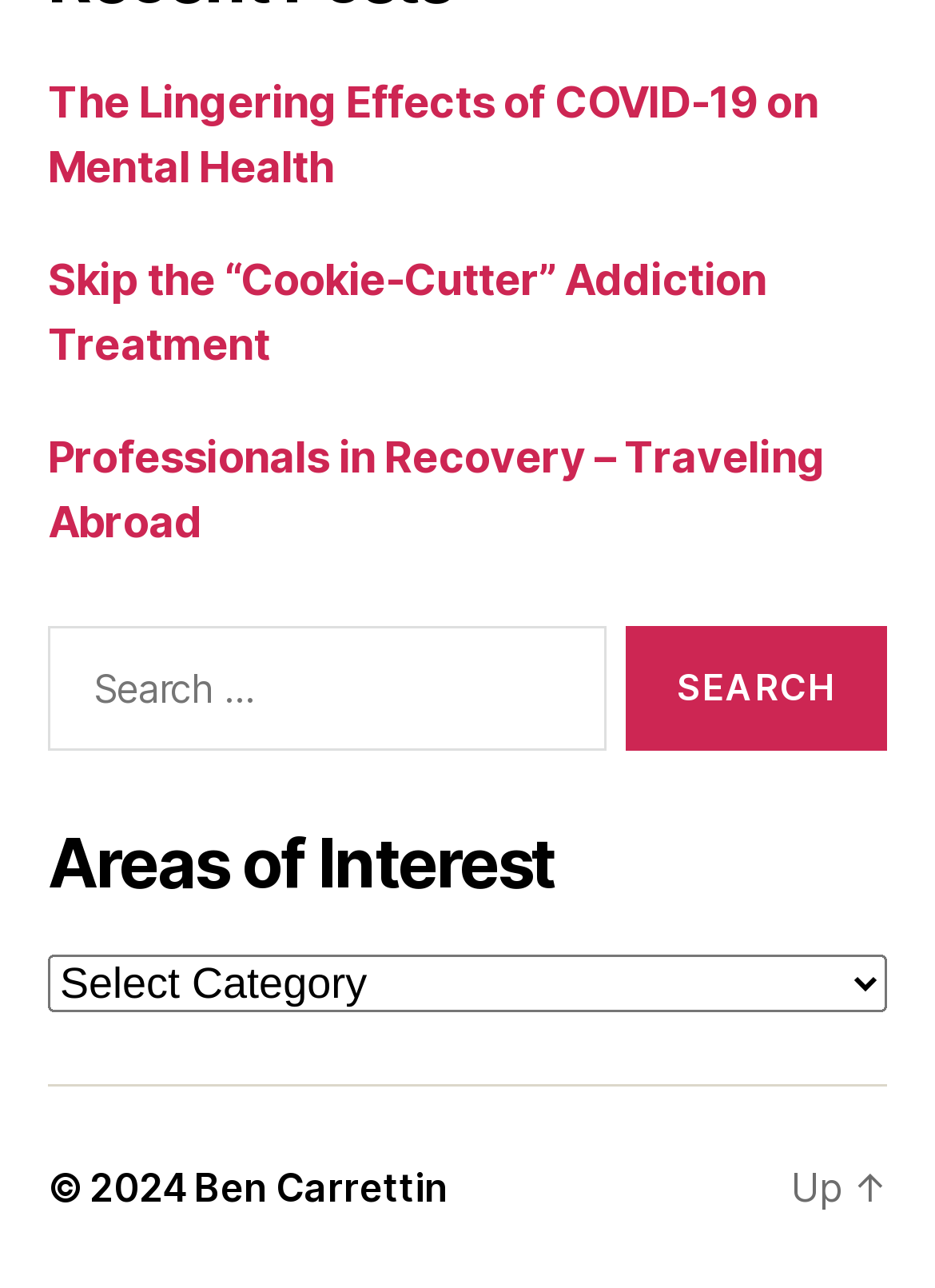Locate the bounding box coordinates of the element that needs to be clicked to carry out the instruction: "Visit Ben Carrettin's page". The coordinates should be given as four float numbers ranging from 0 to 1, i.e., [left, top, right, bottom].

[0.208, 0.903, 0.479, 0.941]